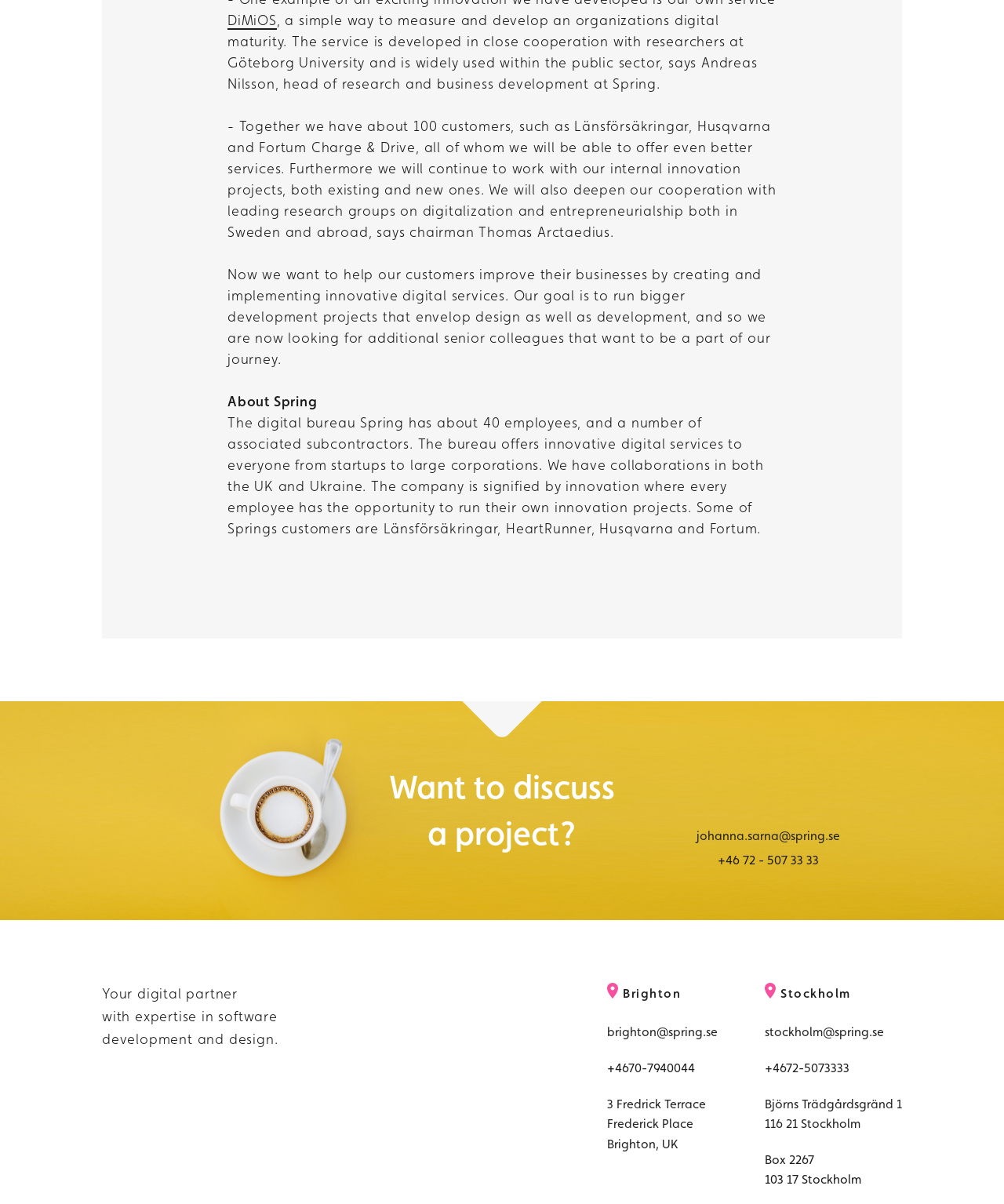Identify the bounding box coordinates of the part that should be clicked to carry out this instruction: "Visit Brighton office page".

[0.62, 0.817, 0.678, 0.836]